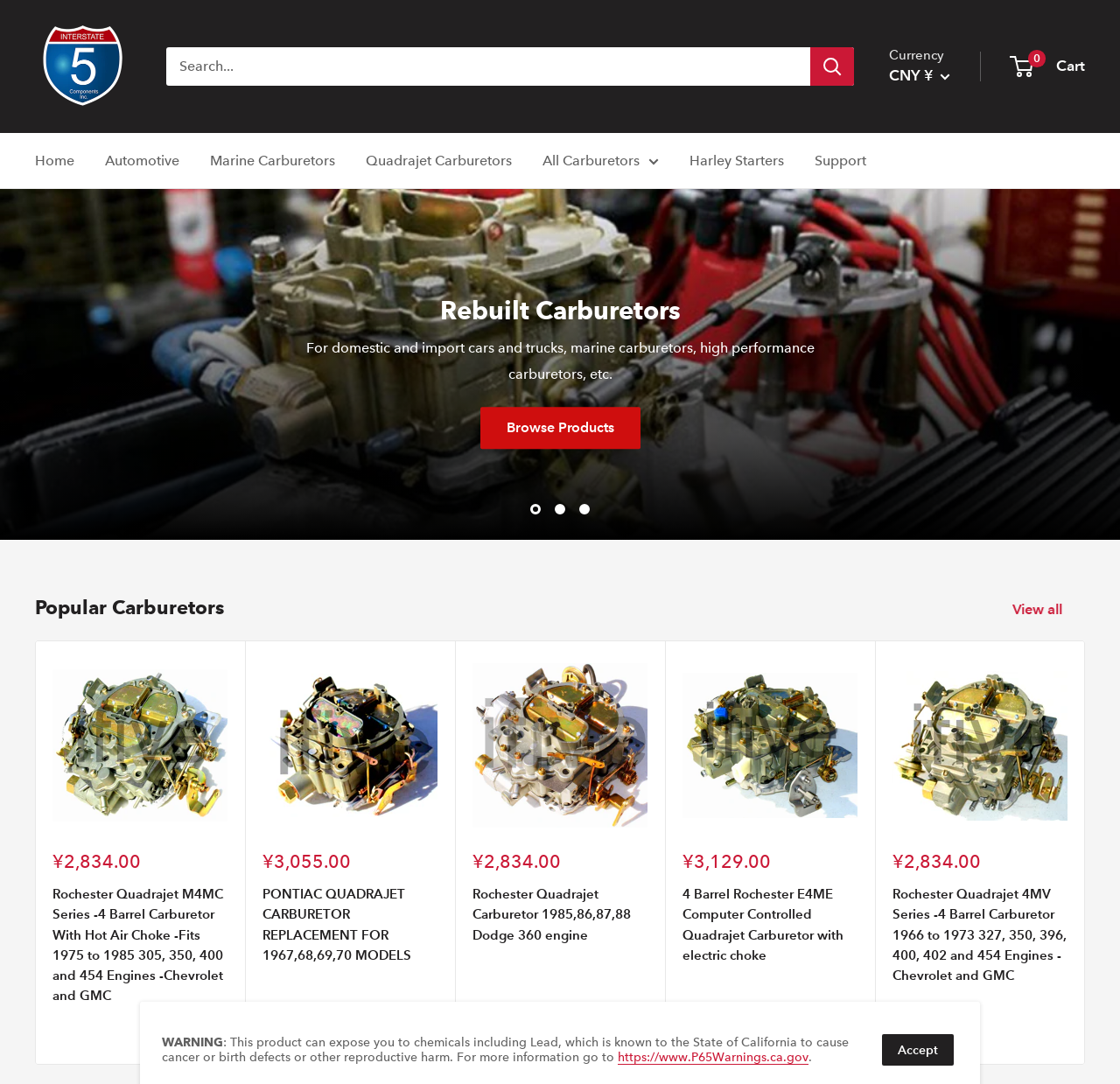Pinpoint the bounding box coordinates of the element you need to click to execute the following instruction: "View all popular carburetors". The bounding box should be represented by four float numbers between 0 and 1, in the format [left, top, right, bottom].

[0.924, 0.55, 0.989, 0.574]